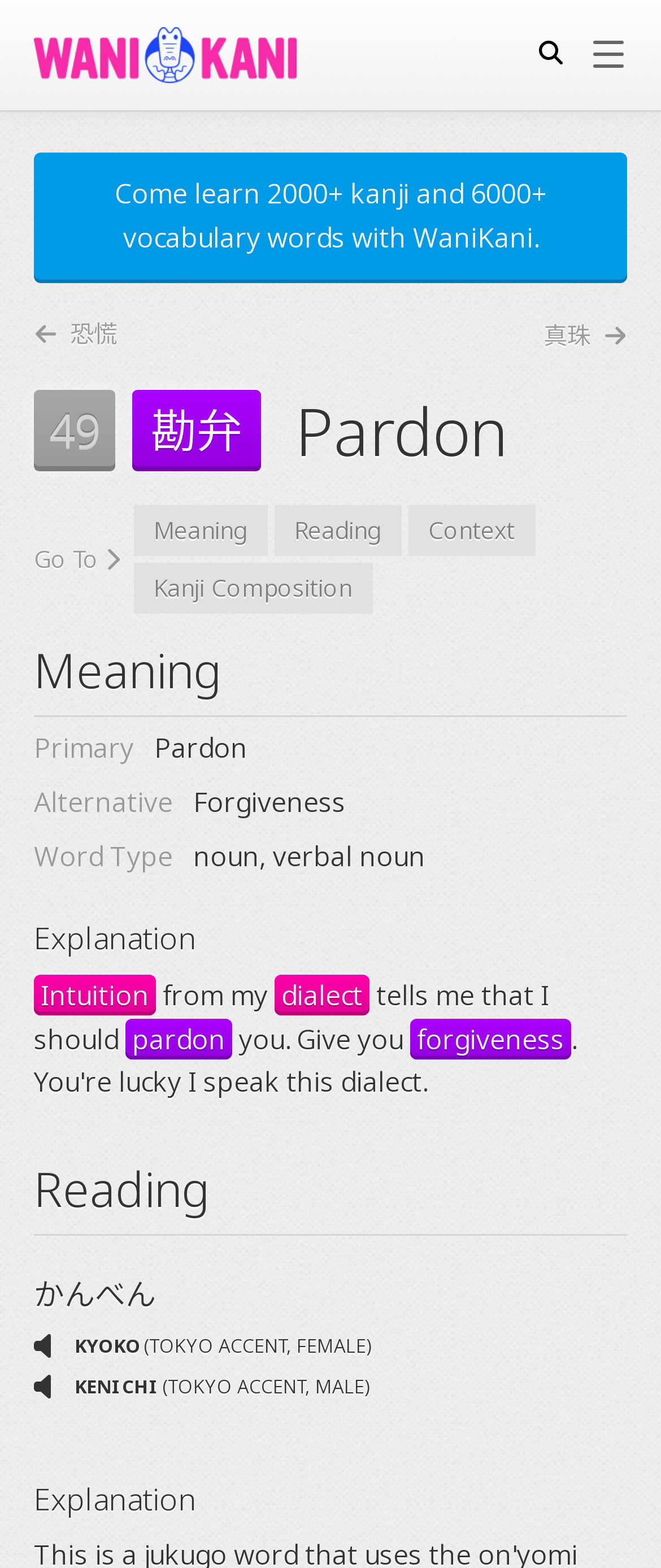Locate the bounding box coordinates of the item that should be clicked to fulfill the instruction: "Click on the 'Search' button".

[0.79, 0.016, 0.872, 0.051]